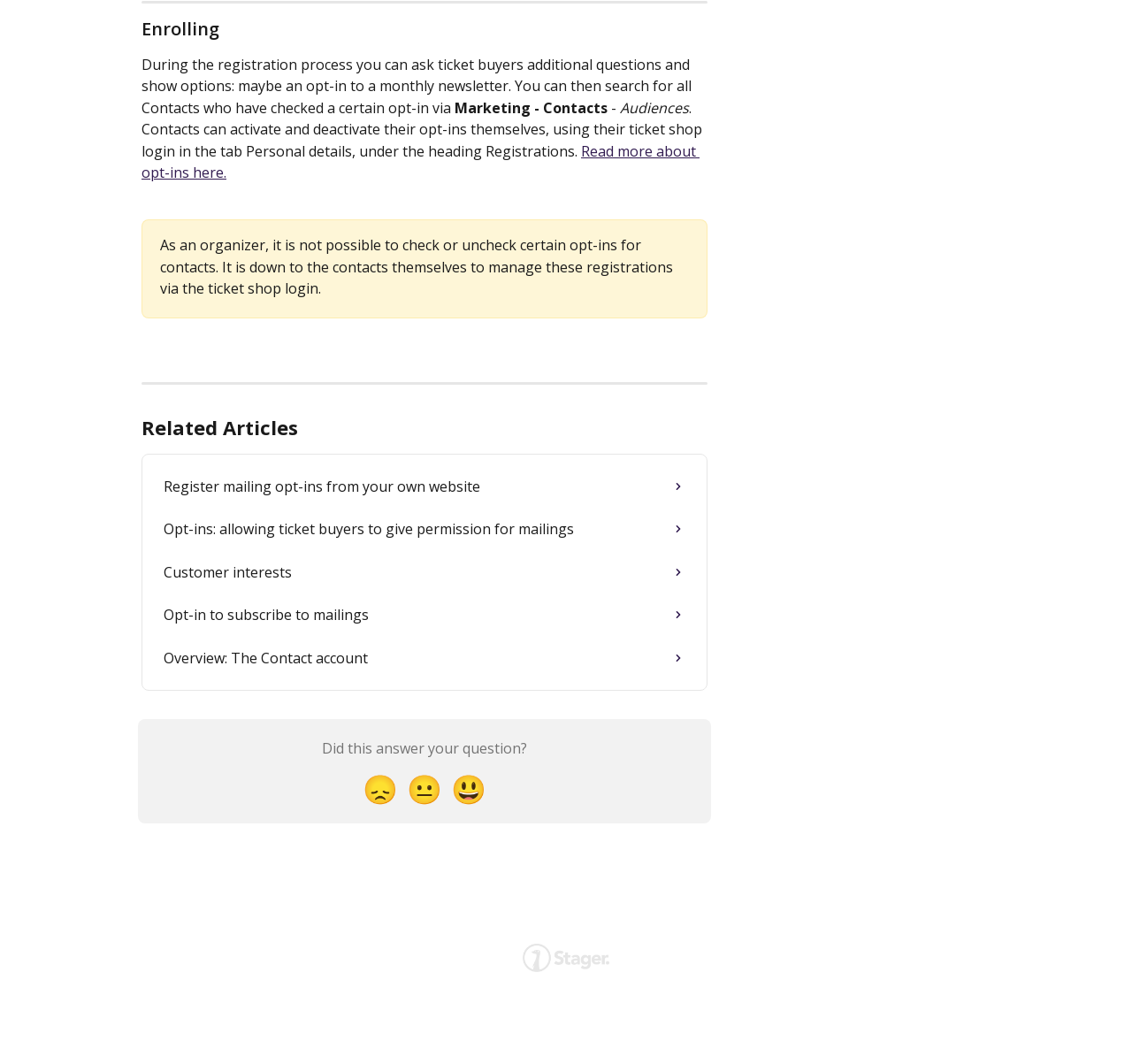Give a one-word or one-phrase response to the question:
What is the function of the reaction buttons at the bottom of the page?

To provide feedback